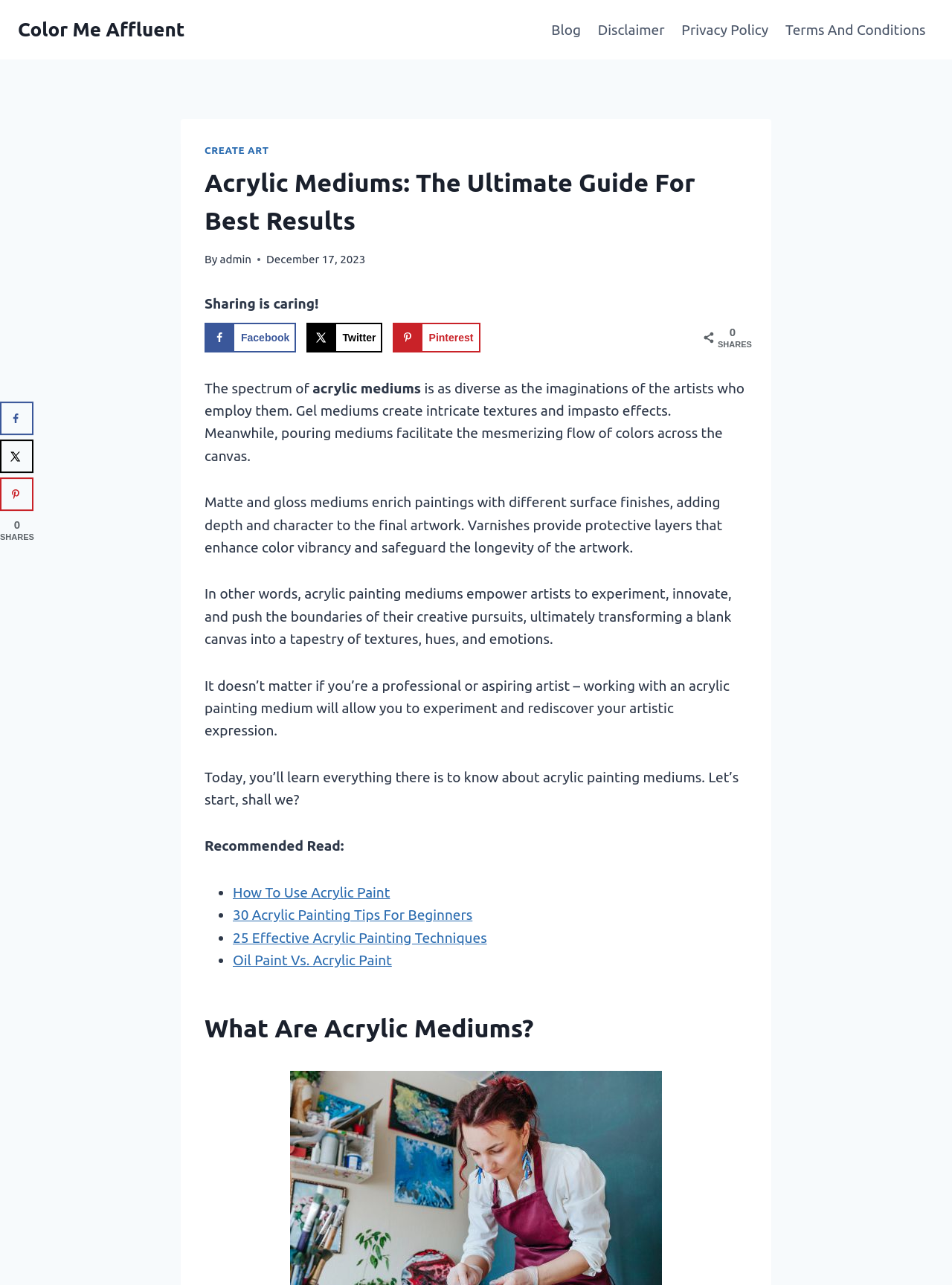Explain the webpage in detail.

This webpage is an in-depth guide to acrylic painting mediums. At the top, there is a navigation bar with links to "Blog", "Disclaimer", "Privacy Policy", and "Terms And Conditions". Below the navigation bar, there is a header section with a title "Acrylic Mediums: The Ultimate Guide For Best Results" and a link to "CREATE ART". The author's name "admin" is mentioned, along with the date "December 17, 2023".

On the left side, there is a social sharing sidebar with links to share the content on Facebook, X, and Pinterest, along with the number of shares. On the right side, there is a section with a heading "Acrylic Mediums: The Ultimate Guide For Best Results" and a brief introduction to the topic. The introduction explains that acrylic mediums can be used to create intricate textures, impasto effects, and mesmerizing flow of colors across the canvas.

Below the introduction, there are several paragraphs of text that discuss the different types of acrylic mediums, such as gel mediums, pouring mediums, matte and gloss mediums, and varnishes. The text explains how these mediums can be used to experiment, innovate, and push the boundaries of creative pursuits.

Further down the page, there is a section with recommended reads, including links to articles on "How To Use Acrylic Paint", "30 Acrylic Painting Tips For Beginners", "25 Effective Acrylic Painting Techniques", and "Oil Paint Vs. Acrylic Paint". Finally, there is a heading "What Are Acrylic Mediums?" which likely marks the beginning of a more in-depth discussion on the topic.